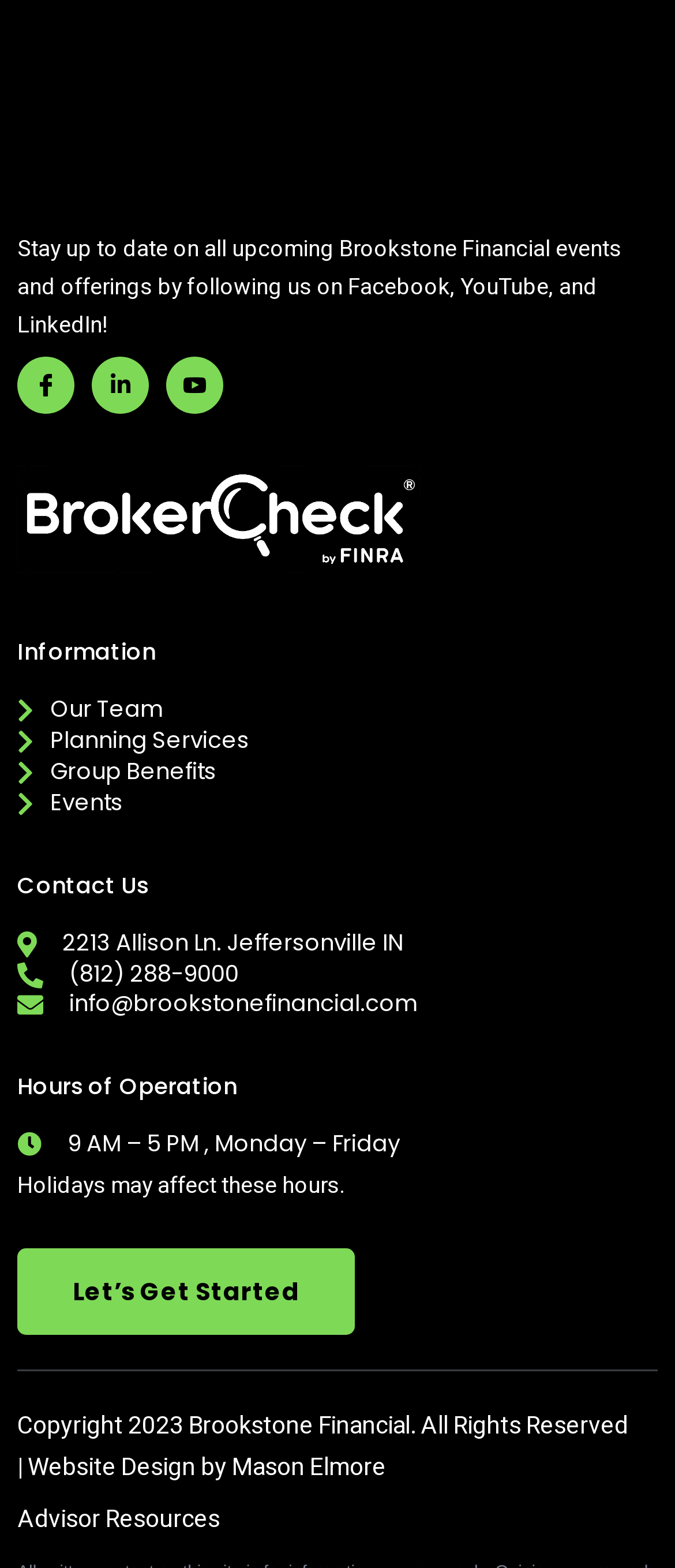Please identify the bounding box coordinates of the area that needs to be clicked to fulfill the following instruction: "View Planning Services."

[0.026, 0.464, 0.949, 0.482]